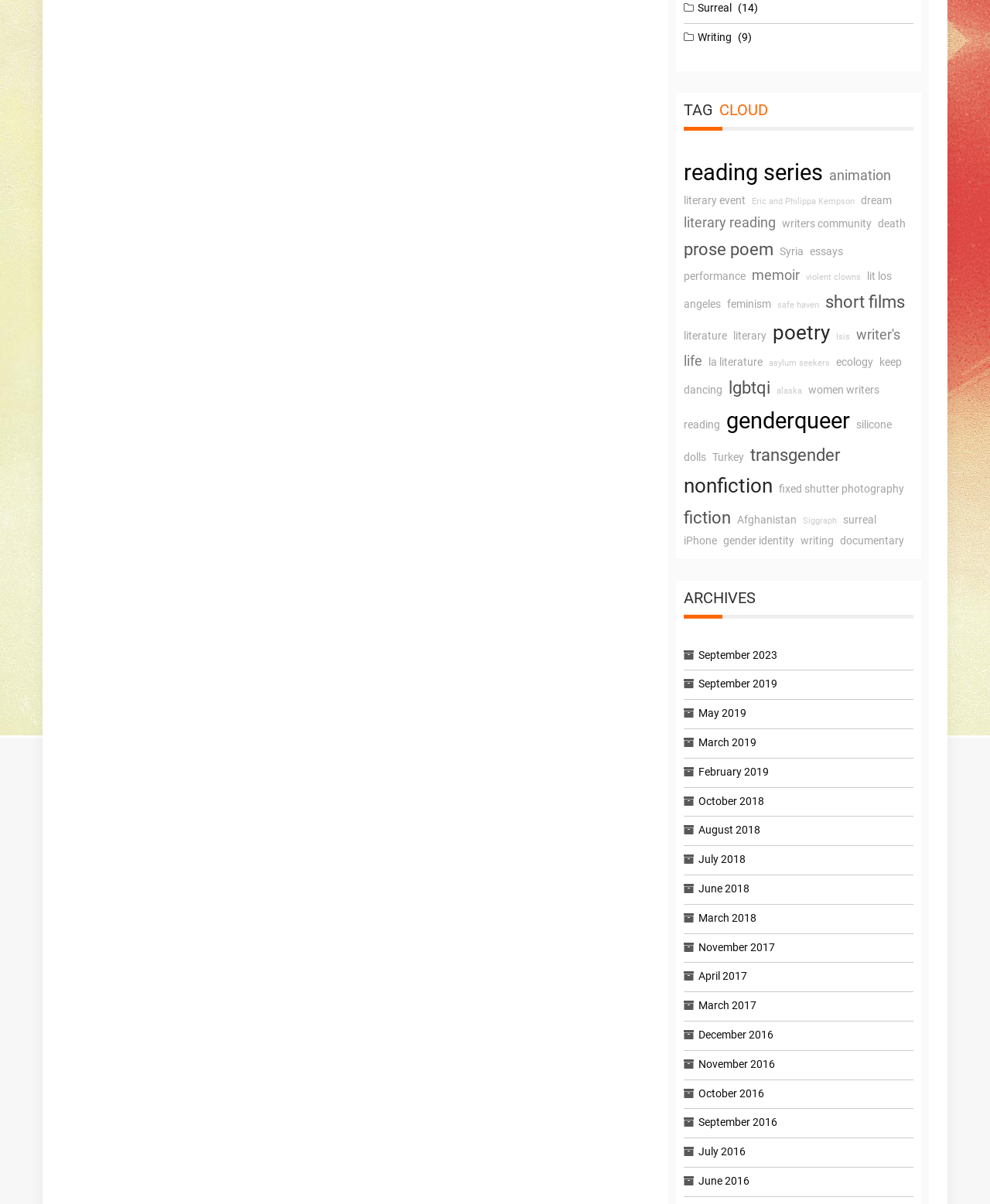Given the element description, predict the bounding box coordinates in the format (top-left x, top-left y, bottom-right x, bottom-right y). Make sure all values are between 0 and 1. Here is the element description: literary

[0.741, 0.274, 0.775, 0.284]